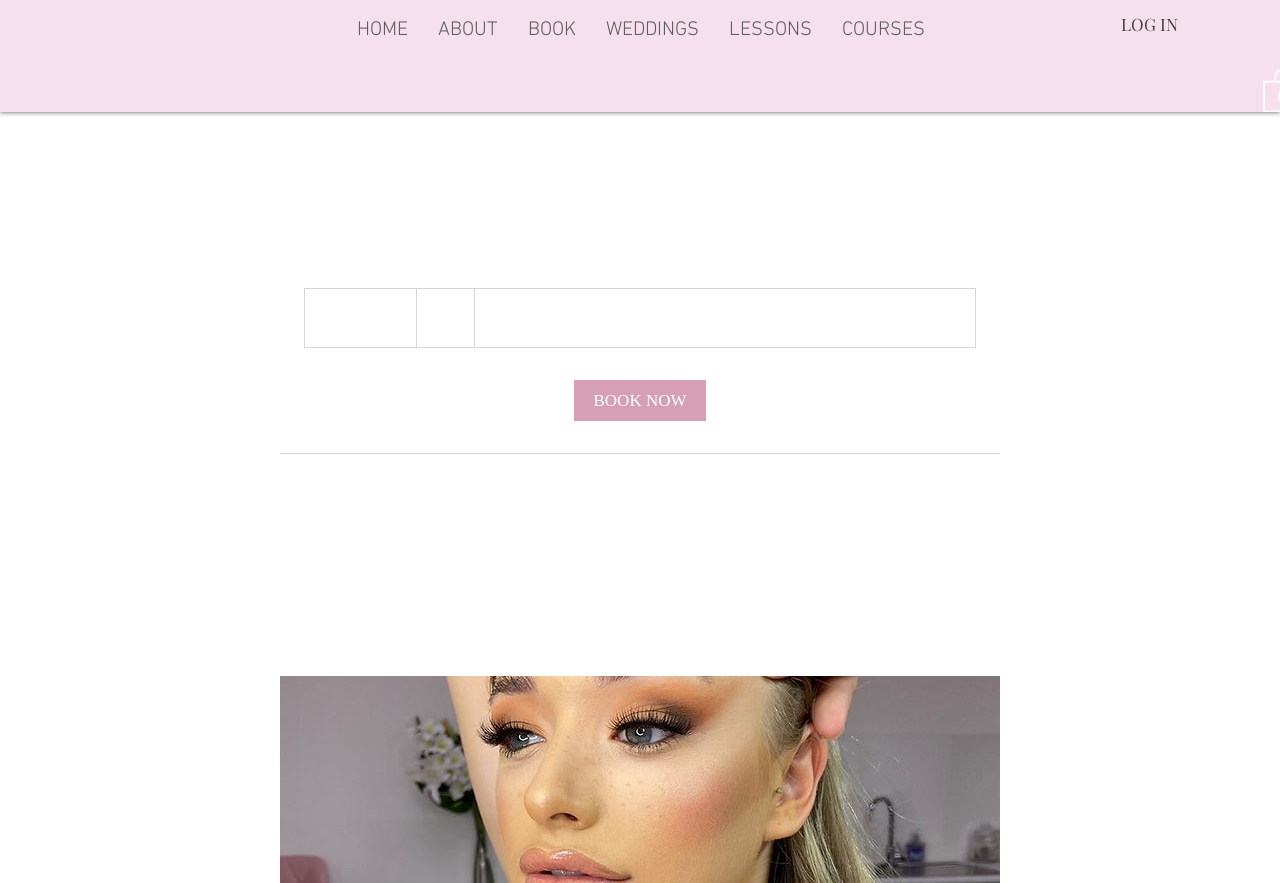Show the bounding box coordinates of the element that should be clicked to complete the task: "Click the LOG IN button".

[0.865, 0.008, 0.931, 0.049]